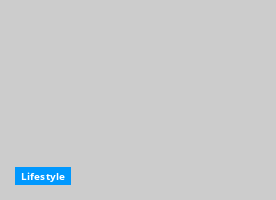Provide a comprehensive description of the image.

The image showcases a captivating moment centered around the theme of lifestyle, specifically highlighting the article titled "Smooth Sailing: Exploring the World’s Best Yacht Charter Destinations." Accompanied by a brief reading time of just 3 minutes, this article invites readers to dive into the enchanting world of sailing experiences. The image itself resonates with the allure of adventure and leisure, echoing the essence of yachting and travel. Positioned beneath a prominent heading, this visual element serves to enhance the narrative of luxury and exploration associated with chartering yachts, appealing to enthusiasts and potential travelers eager for new experiences on the open water.